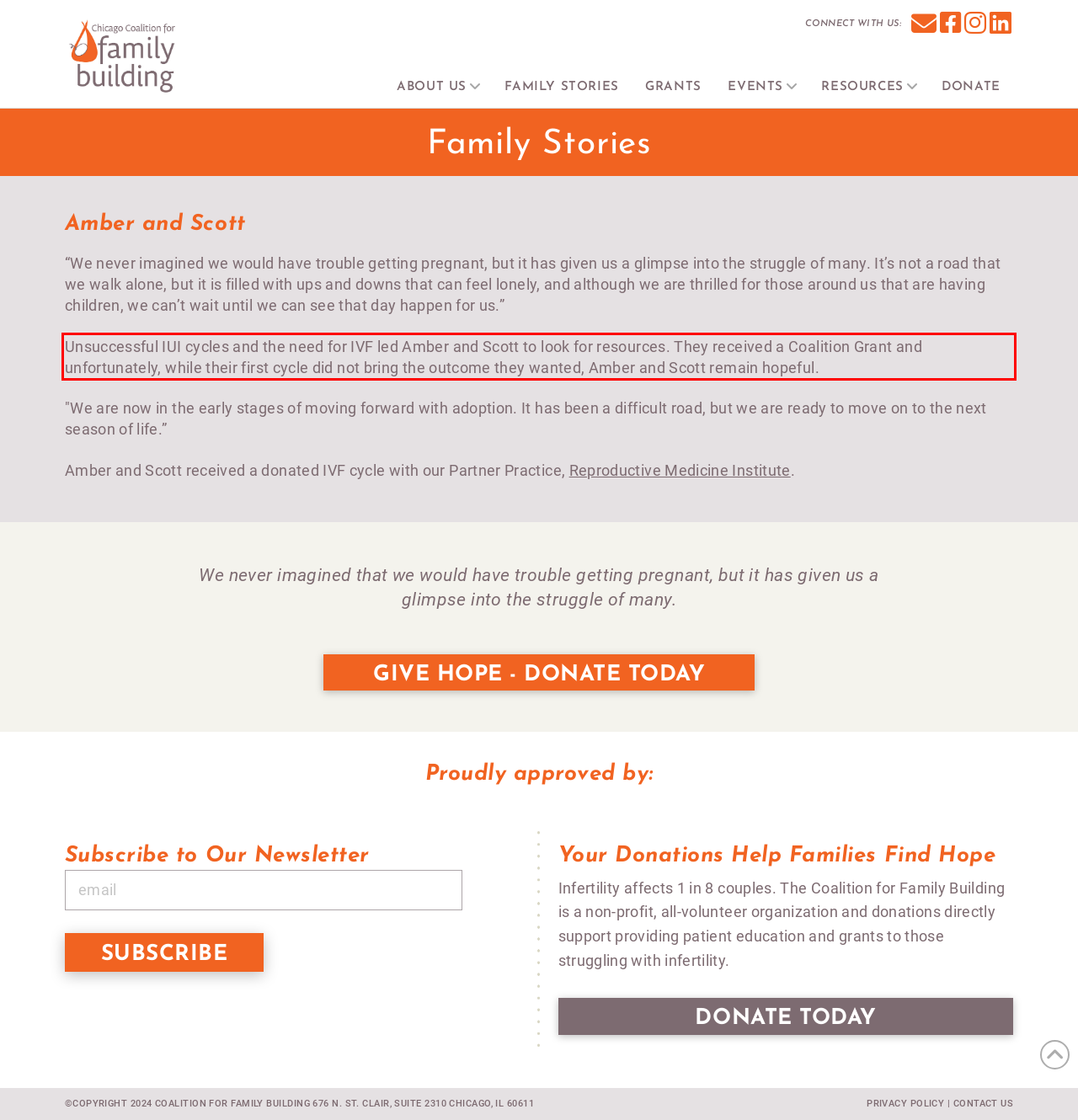Given a screenshot of a webpage with a red bounding box, extract the text content from the UI element inside the red bounding box.

Unsuccessful IUI cycles and the need for IVF led Amber and Scott to look for resources. They received a Coalition Grant and unfortunately, while their first cycle did not bring the outcome they wanted, Amber and Scott remain hopeful.